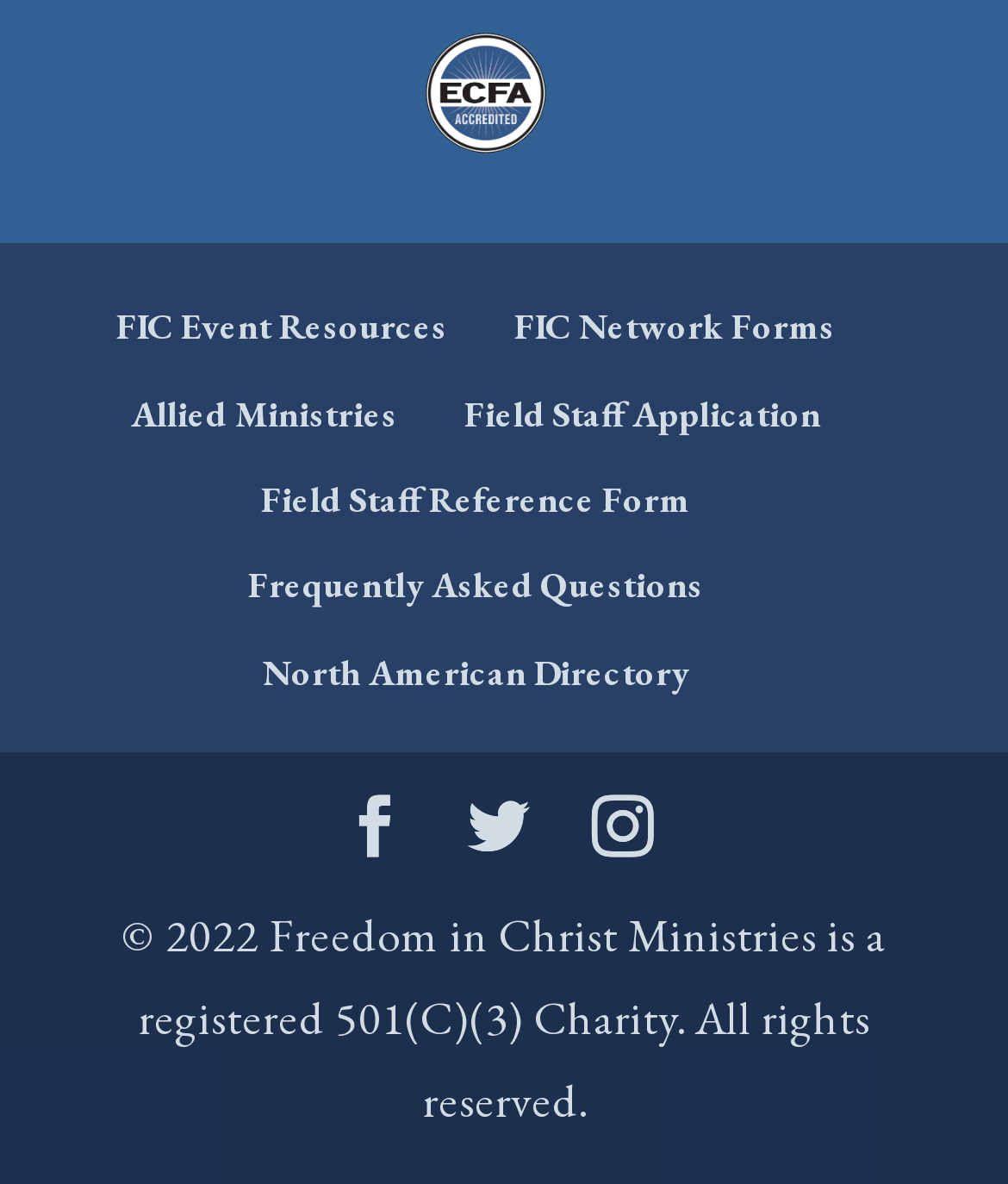What is the type of charity mentioned on the webpage?
Please describe in detail the information shown in the image to answer the question.

I found the StaticText element with the copyright information and extracted the type of charity mentioned, which is 501(C)(3).